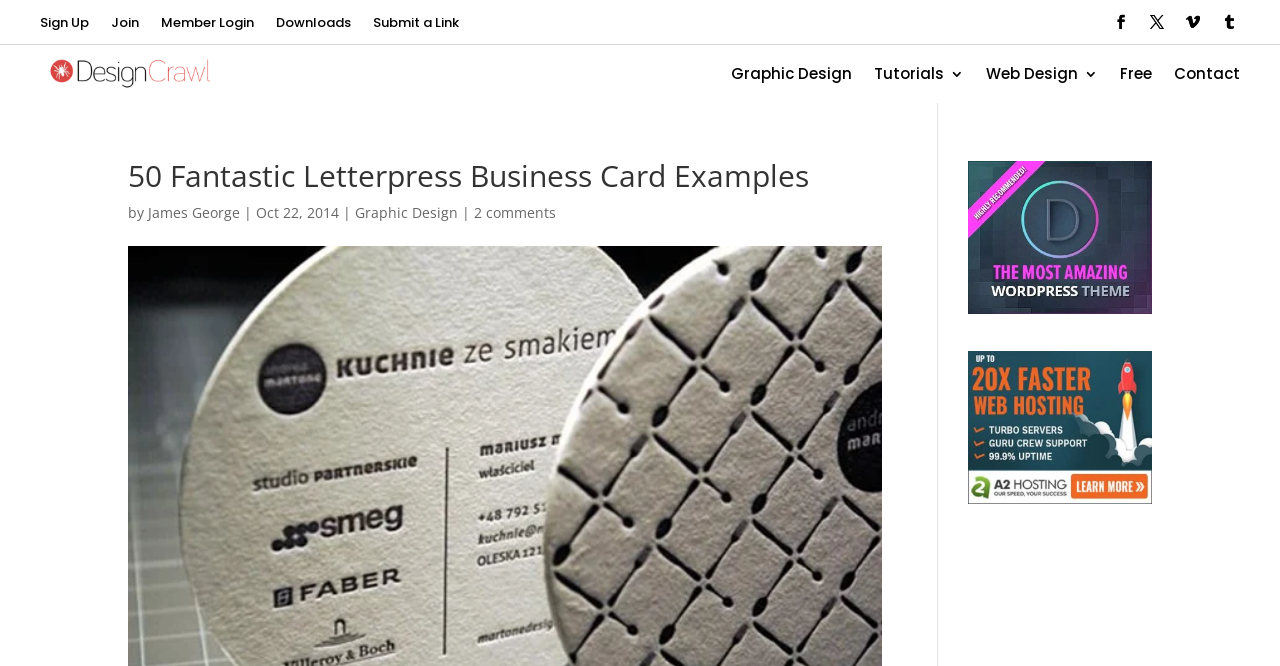Provide a one-word or one-phrase answer to the question:
What is the date of the article?

Oct 22, 2014